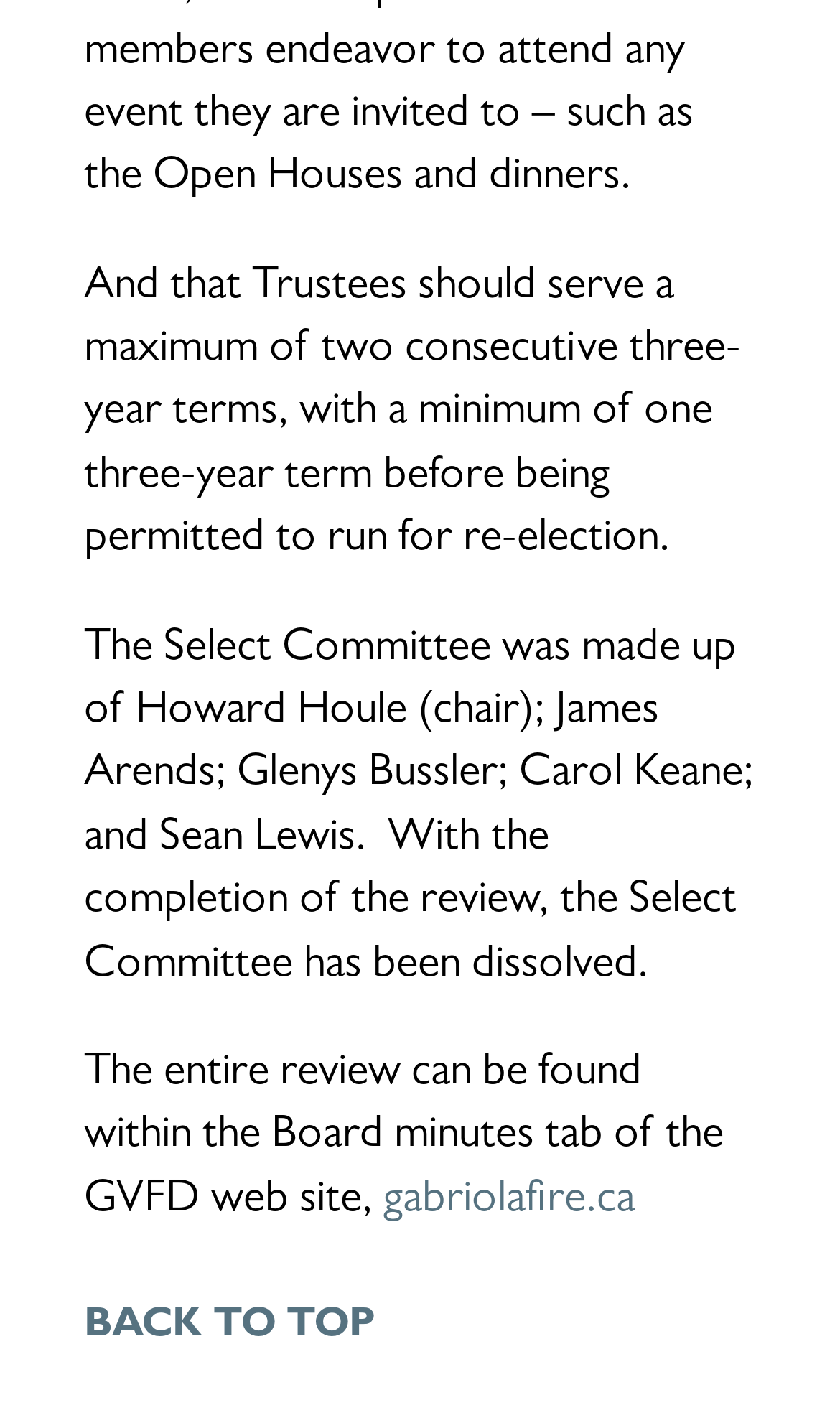What is the purpose of the link 'BACK TO TOP'?
Answer the question using a single word or phrase, according to the image.

To go back to the top